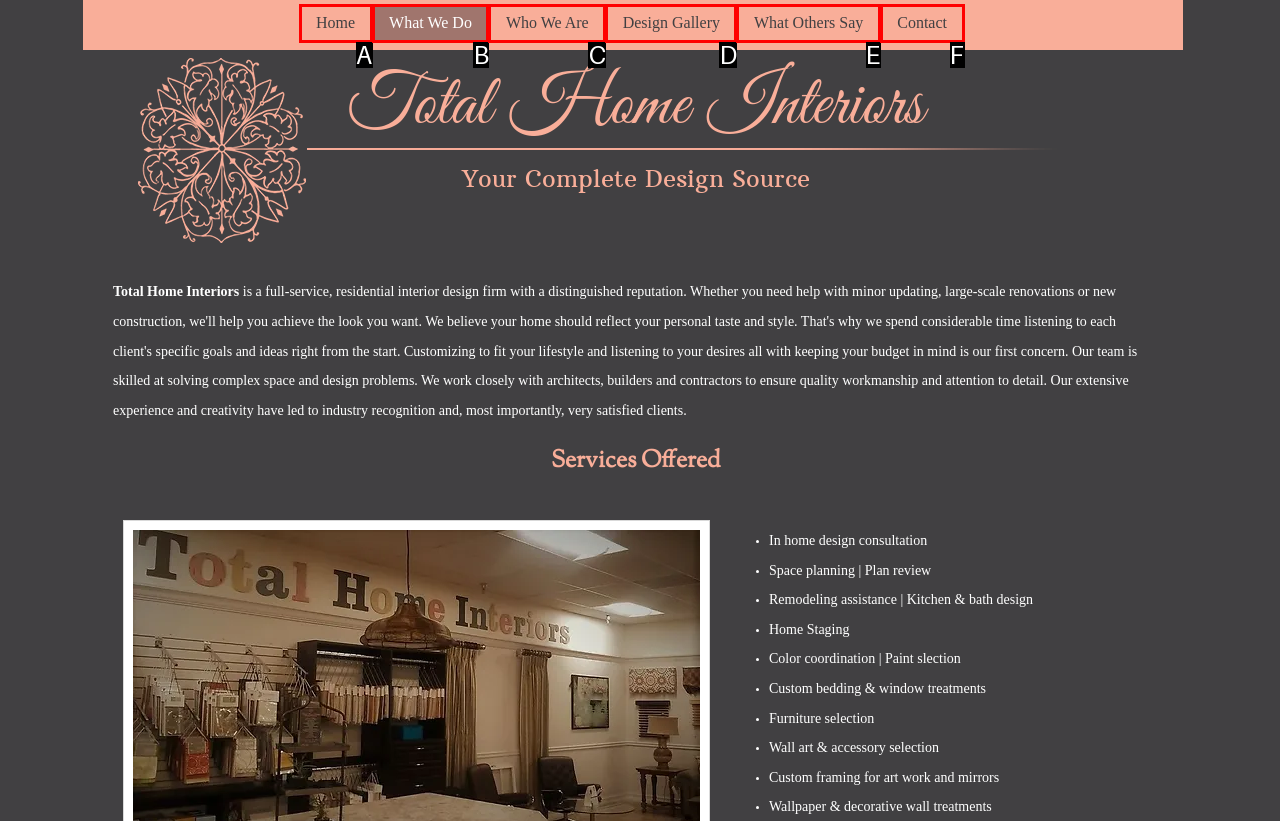Which option is described as follows: What Others Say
Answer with the letter of the matching option directly.

E